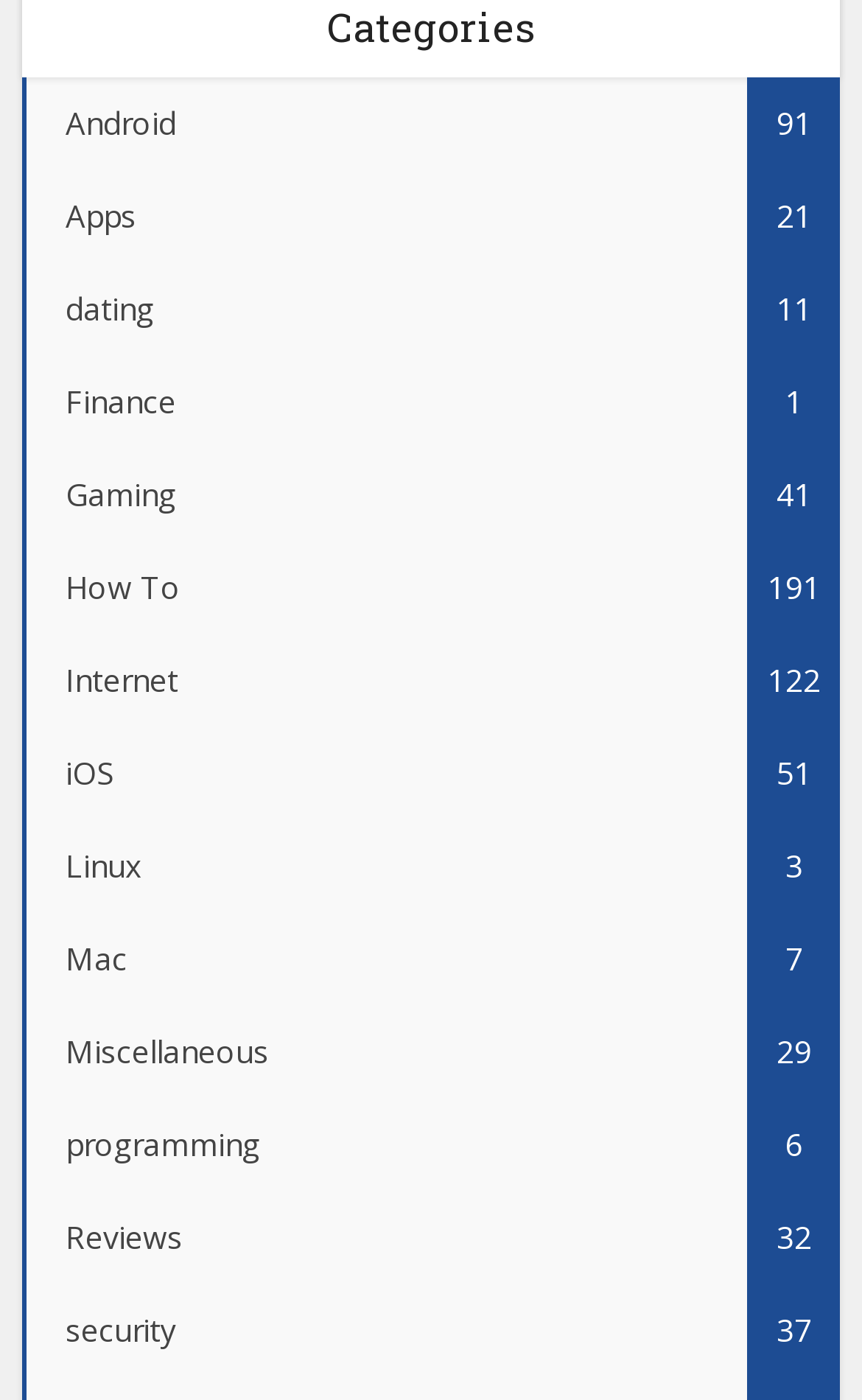Answer this question in one word or a short phrase: How many subtopics are under the 'How To' category?

191